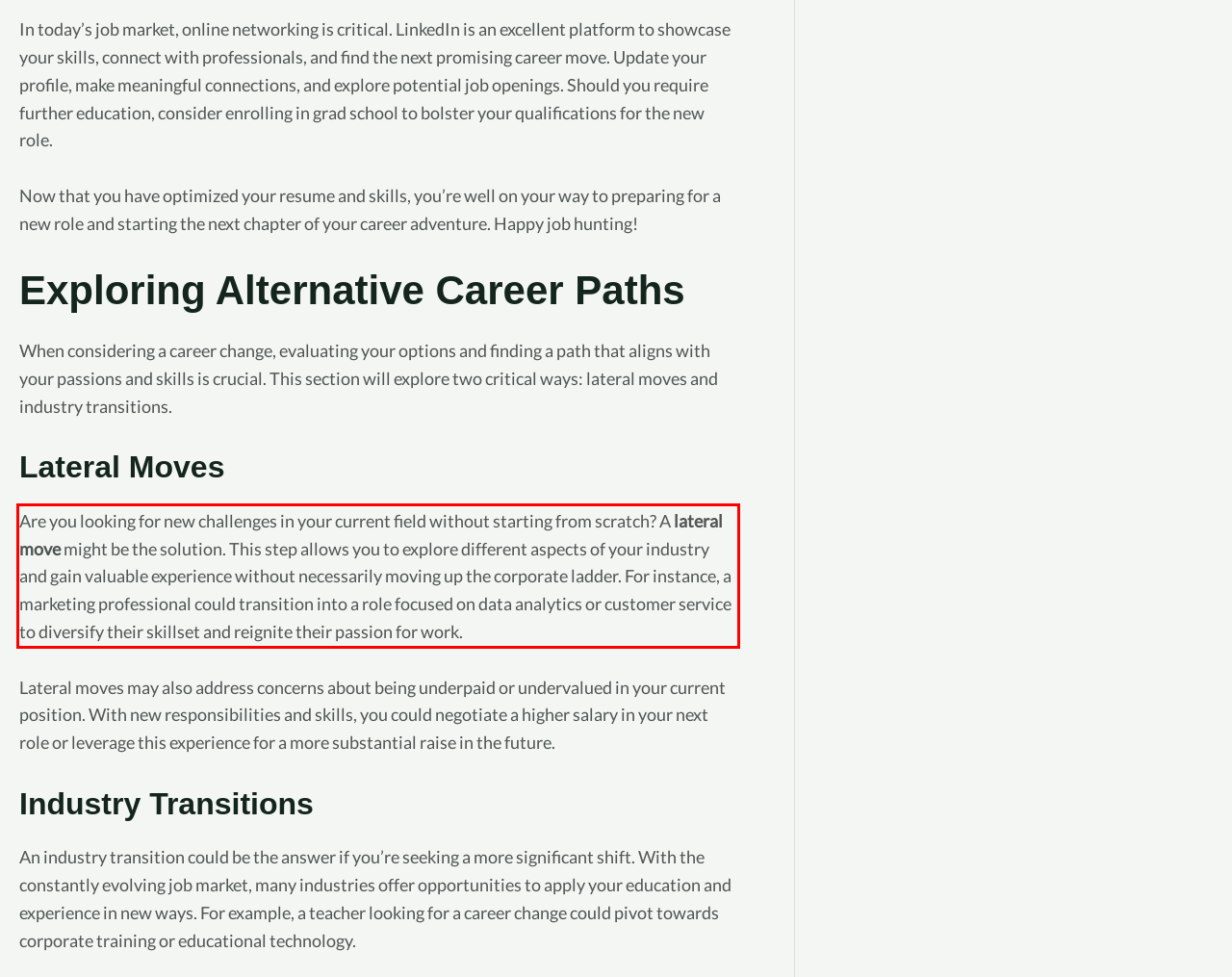Please look at the screenshot provided and find the red bounding box. Extract the text content contained within this bounding box.

Are you looking for new challenges in your current field without starting from scratch? A lateral move might be the solution. This step allows you to explore different aspects of your industry and gain valuable experience without necessarily moving up the corporate ladder. For instance, a marketing professional could transition into a role focused on data analytics or customer service to diversify their skillset and reignite their passion for work.